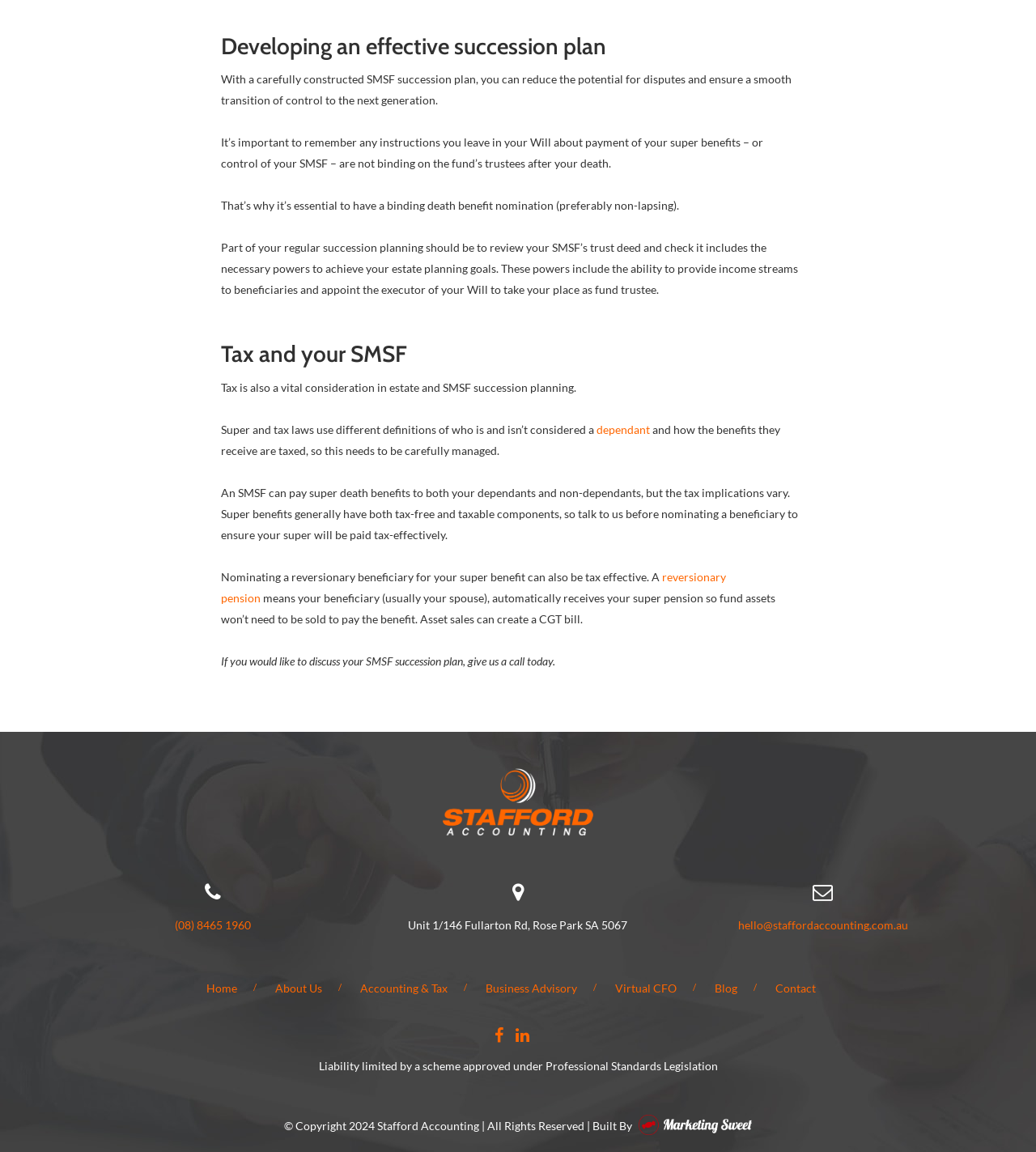What is the main topic of this webpage?
Please provide a single word or phrase as the answer based on the screenshot.

SMSF succession plan